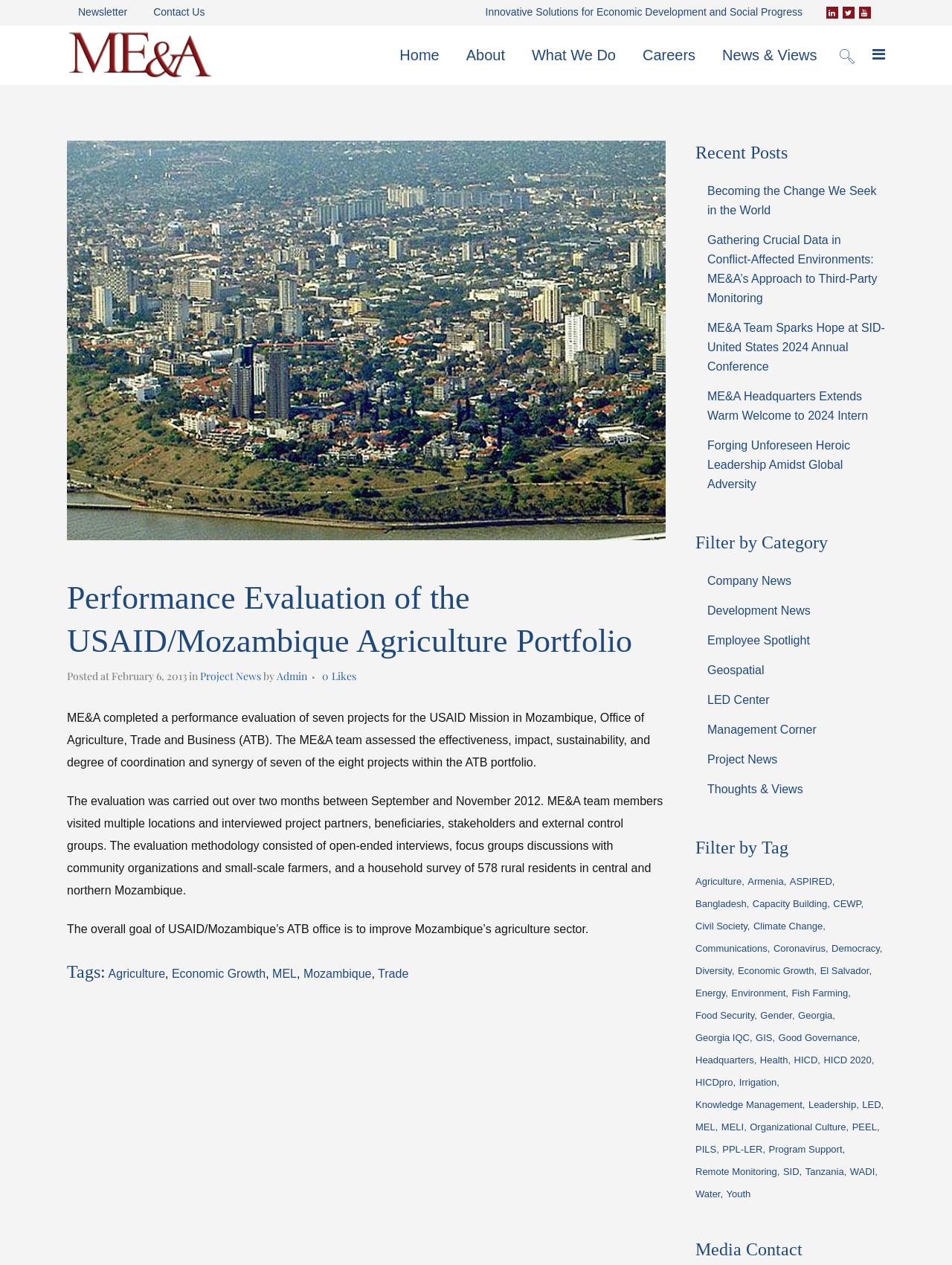Determine the bounding box coordinates for the HTML element mentioned in the following description: "News & Views". The coordinates should be a list of four floats ranging from 0 to 1, represented as [left, top, right, bottom].

[0.745, 0.02, 0.872, 0.067]